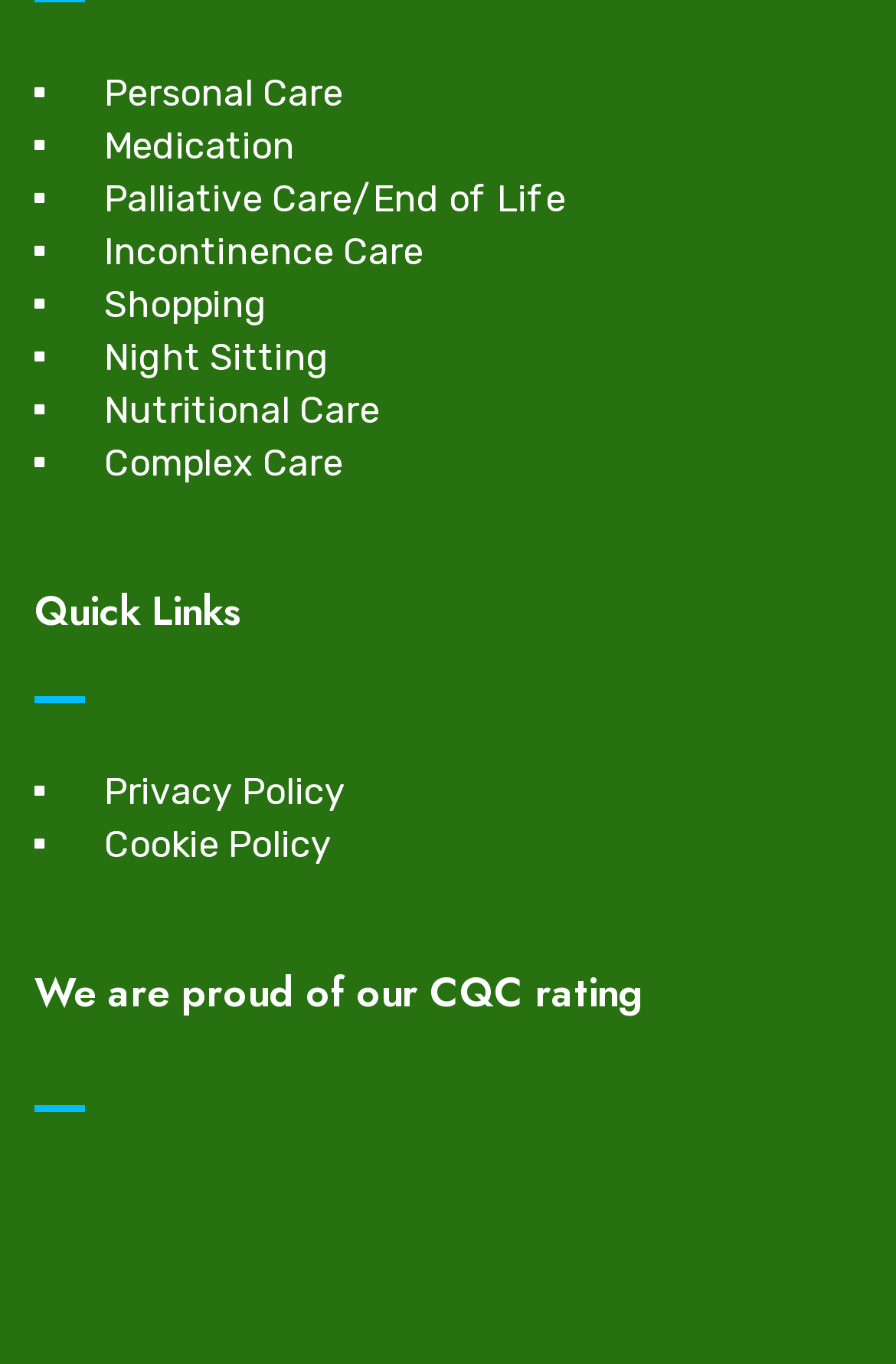How many care services are listed?
Based on the screenshot, give a detailed explanation to answer the question.

I counted the care services listed on the webpage and found that there are eight services: Personal Care, Medication, Palliative Care/End of Life, Incontinence Care, Shopping, Night Sitting, Nutritional Care, and Complex Care.